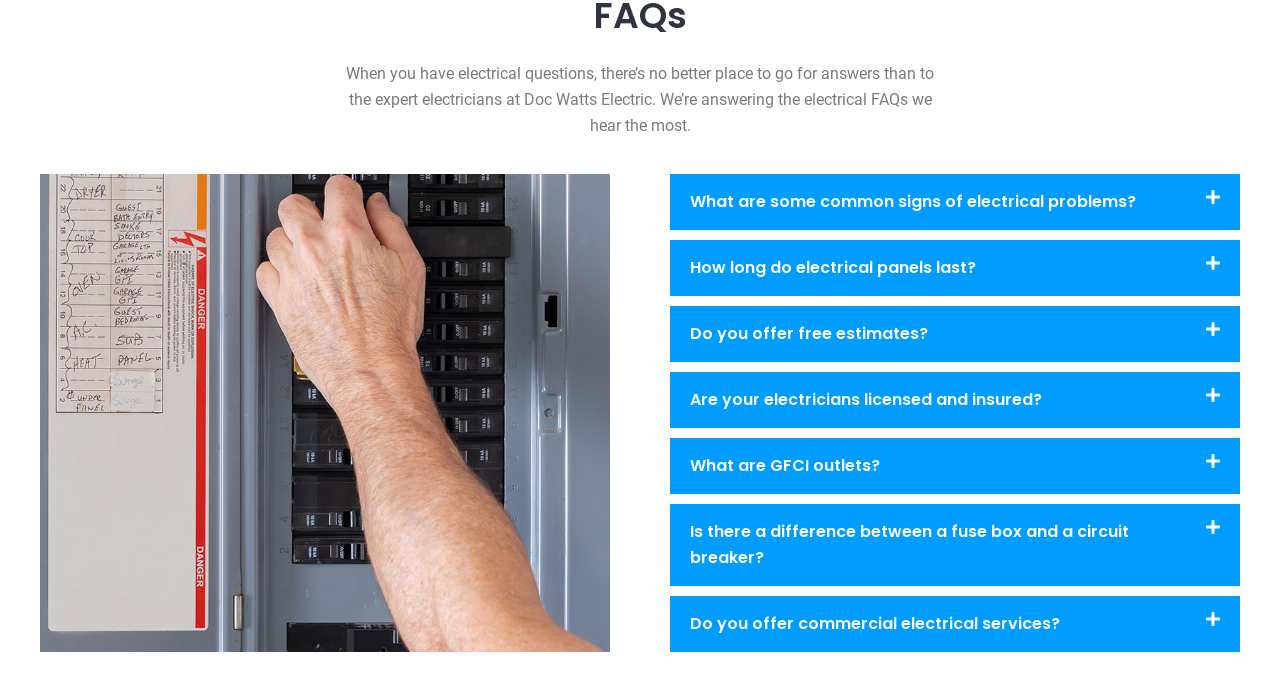Locate the bounding box for the described UI element: "What are GFCI outlets?". Ensure the coordinates are four float numbers between 0 and 1, formatted as [left, top, right, bottom].

[0.539, 0.661, 0.688, 0.694]